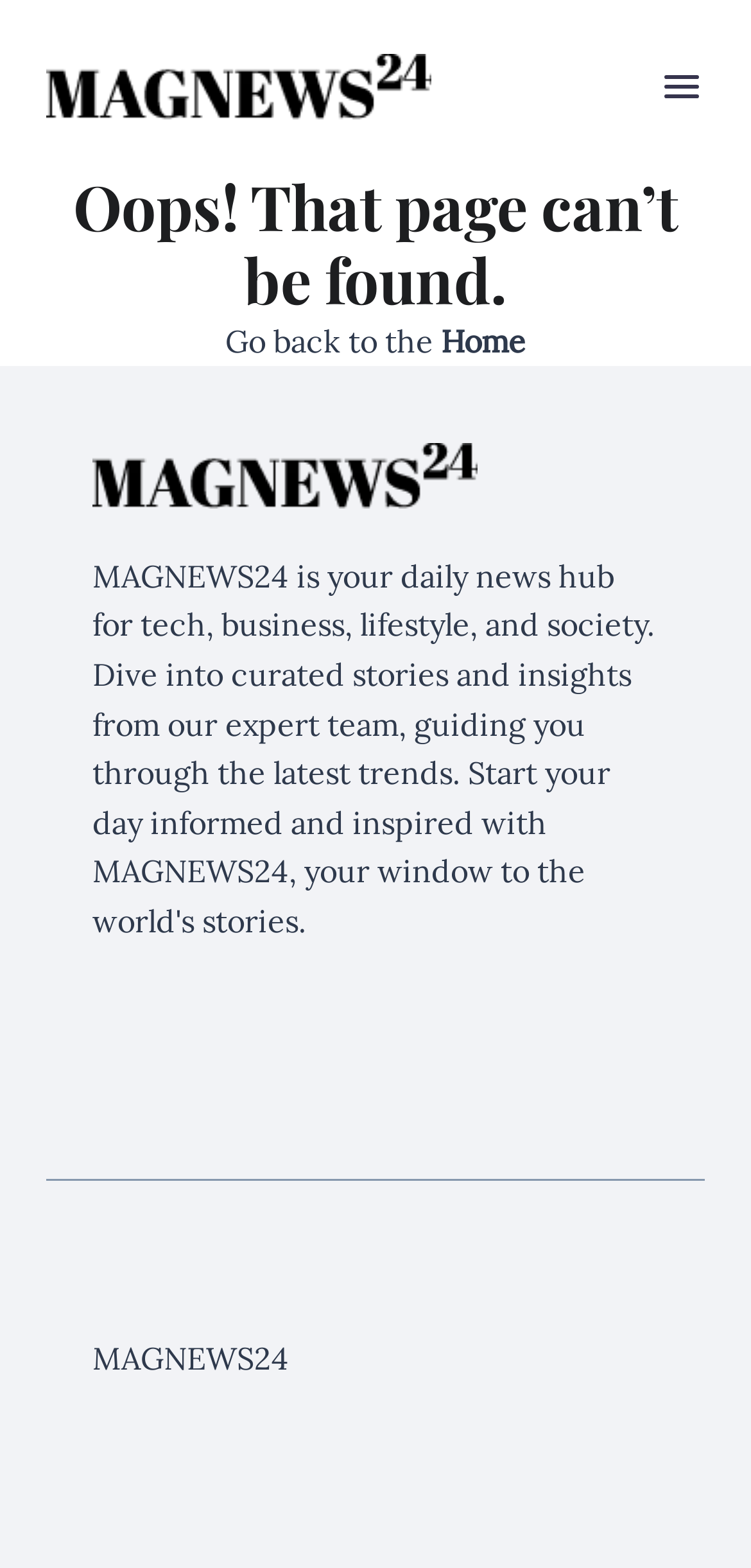What is the text of the link below the main heading?
Refer to the image and answer the question using a single word or phrase.

Home